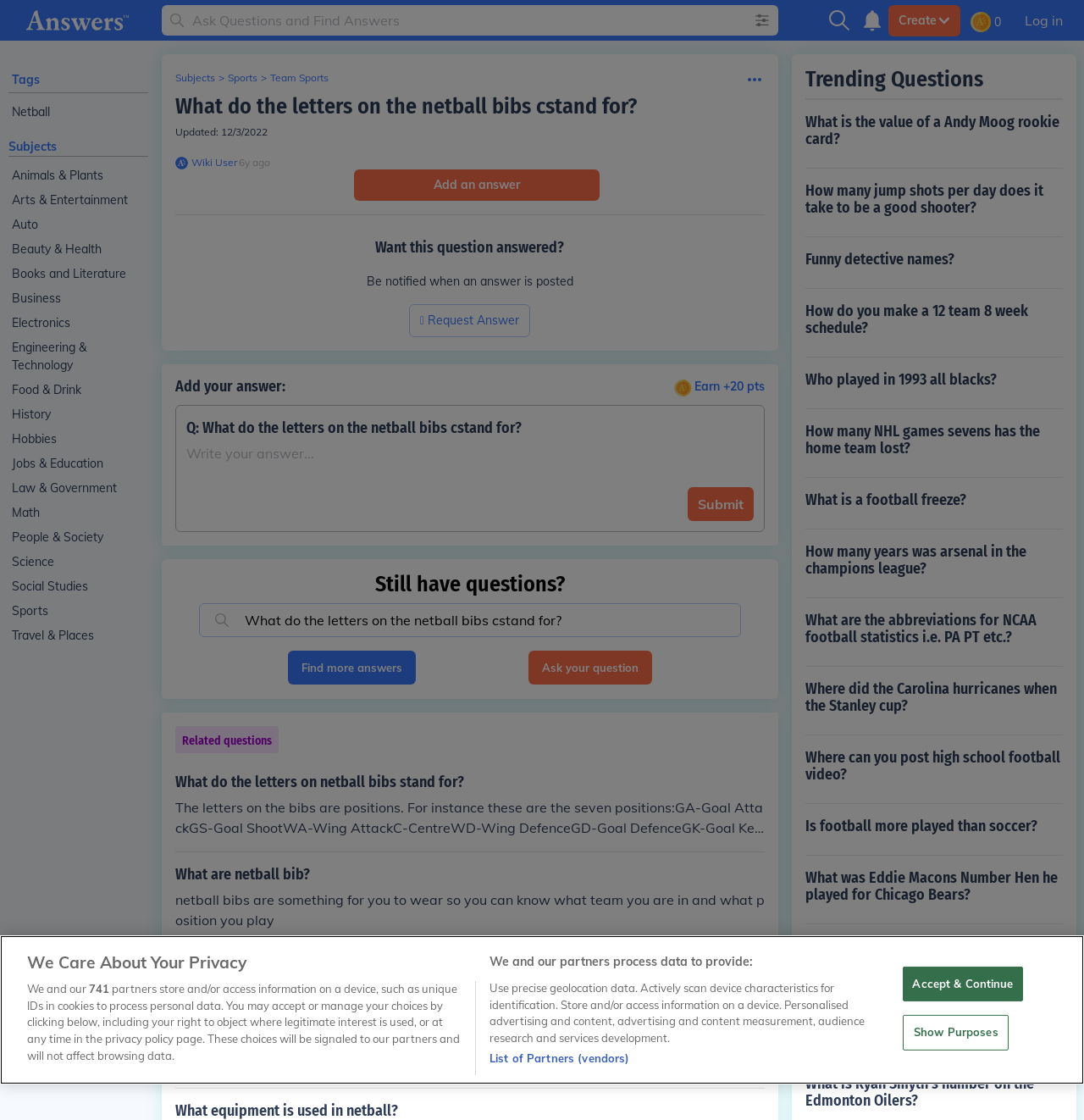Can you locate the main headline on this webpage and provide its text content?

What do the letters on the netball bibs cstand for?